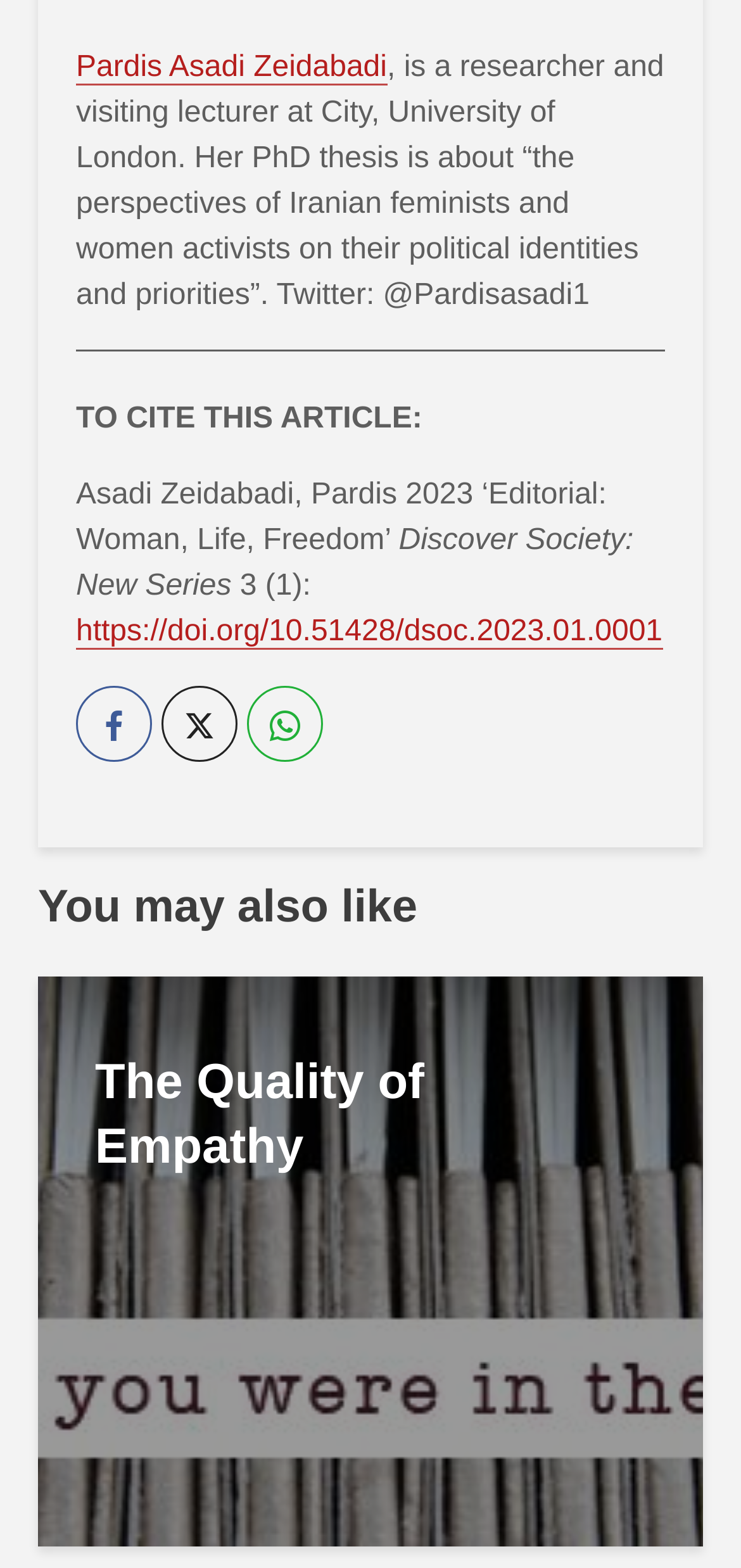What is the title of the first suggested article?
Give a detailed explanation using the information visible in the image.

The first suggested article has a heading 'The Quality of Empathy', which is also a link to the article.